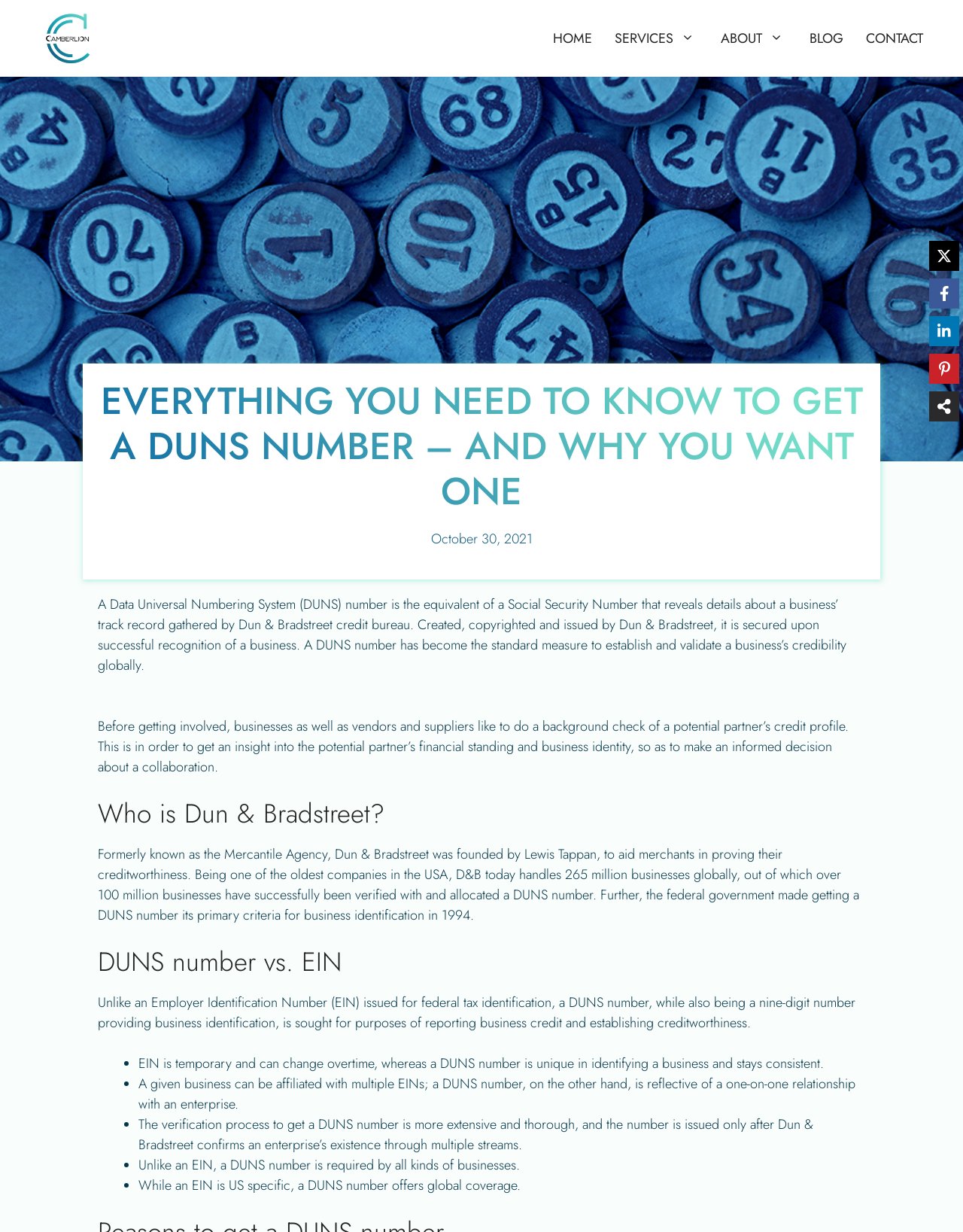Pinpoint the bounding box coordinates of the clickable element needed to complete the instruction: "Contact the company". The coordinates should be provided as four float numbers between 0 and 1: [left, top, right, bottom].

[0.887, 0.0, 0.97, 0.062]